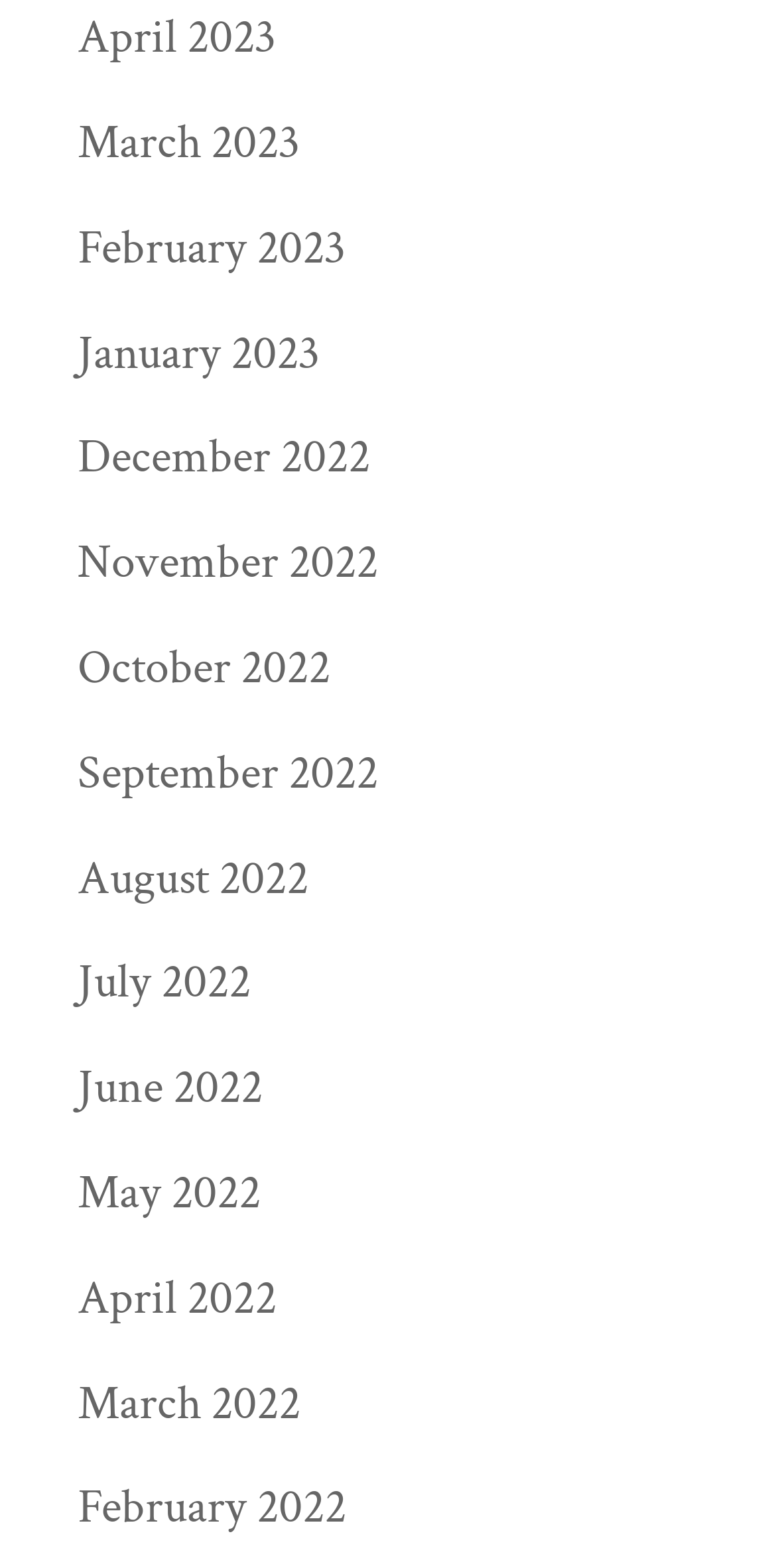Determine the bounding box coordinates of the region to click in order to accomplish the following instruction: "view April 2023". Provide the coordinates as four float numbers between 0 and 1, specifically [left, top, right, bottom].

[0.1, 0.004, 0.356, 0.043]